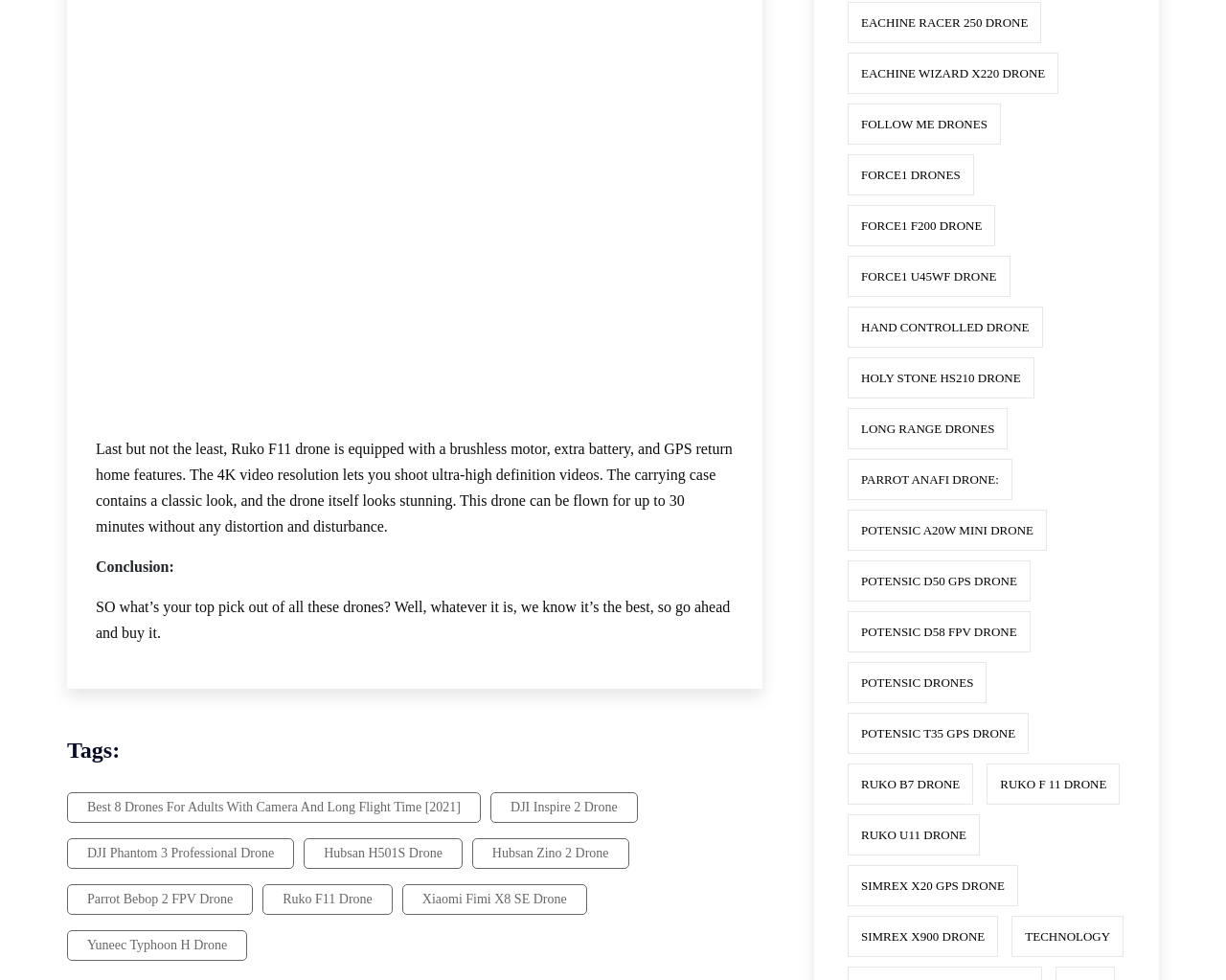Respond concisely with one word or phrase to the following query:
What is the type of motor in the Ruko F11 drone?

Brushless motor